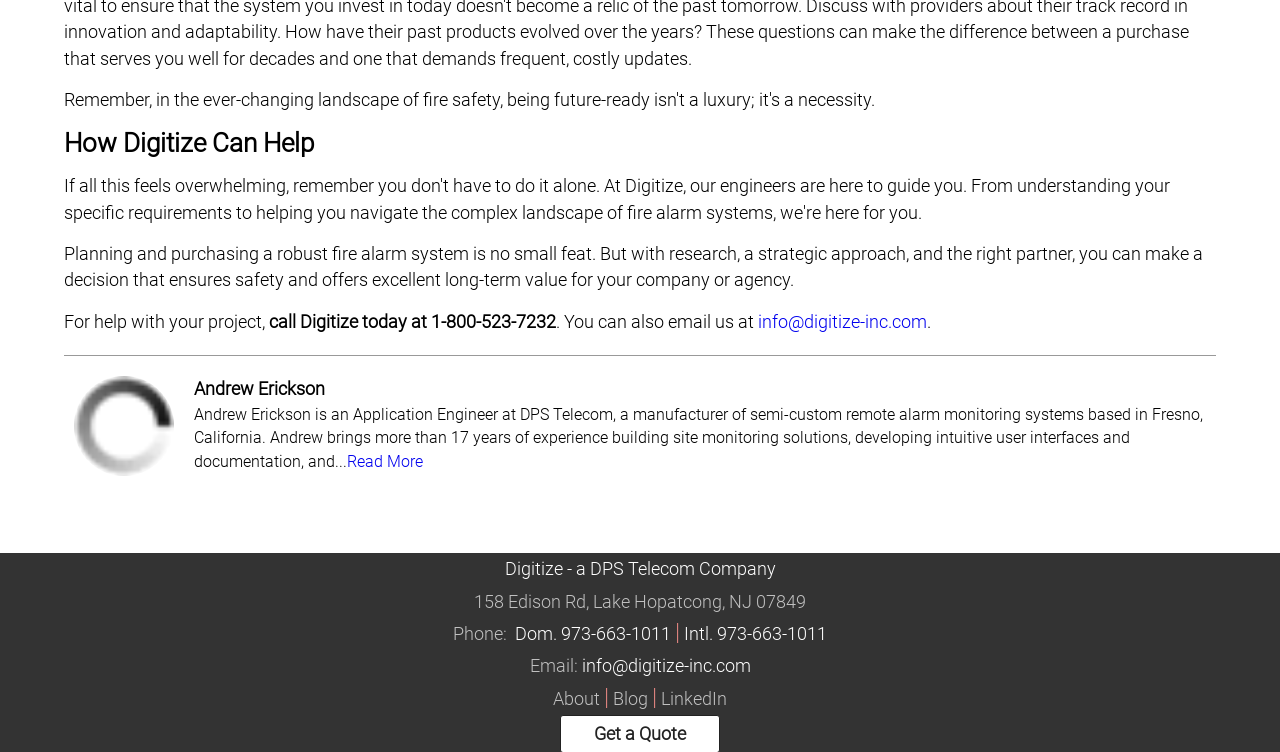Please determine the bounding box coordinates for the UI element described here. Use the format (top-left x, top-left y, bottom-right x, bottom-right y) with values bounded between 0 and 1: Hardware

None